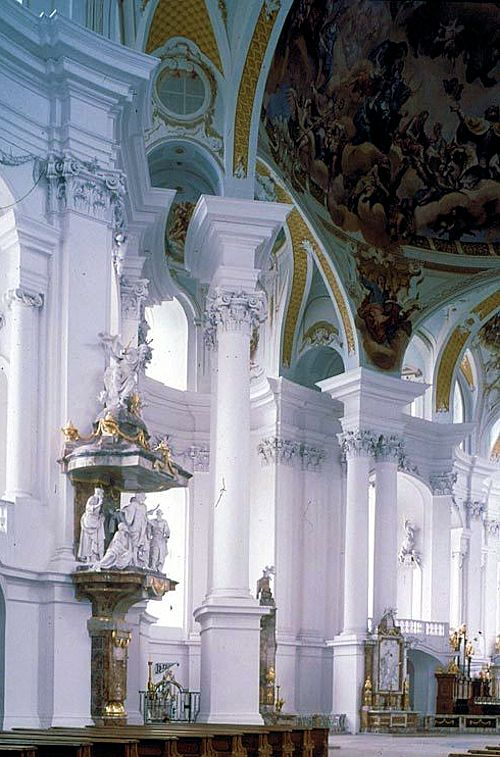Elaborate on the contents of the image in great detail.

The image showcases the stunning interior of a grand church, likely located in Southern Germany. The architecture features soaring white columns that rise majestically towards a beautifully adorned ceiling. Rich decorative elements include intricate moldings and a vibrant fresco that occupies the upper part of the ceiling, reflecting a dynamic interplay of light and color. 

On the left side of the image, a captivating pulpit draws attention, richly detailed with statues that depict religious figures, suggesting a narrative of faith and artistry. The overall ambiance is one of reverence and awe, highlighting the fusion of architectural beauty with spiritual significance. This setting serves as a testament to the craftsmanship of the period, inviting viewers to appreciate both the aesthetic and the historical context of the space.